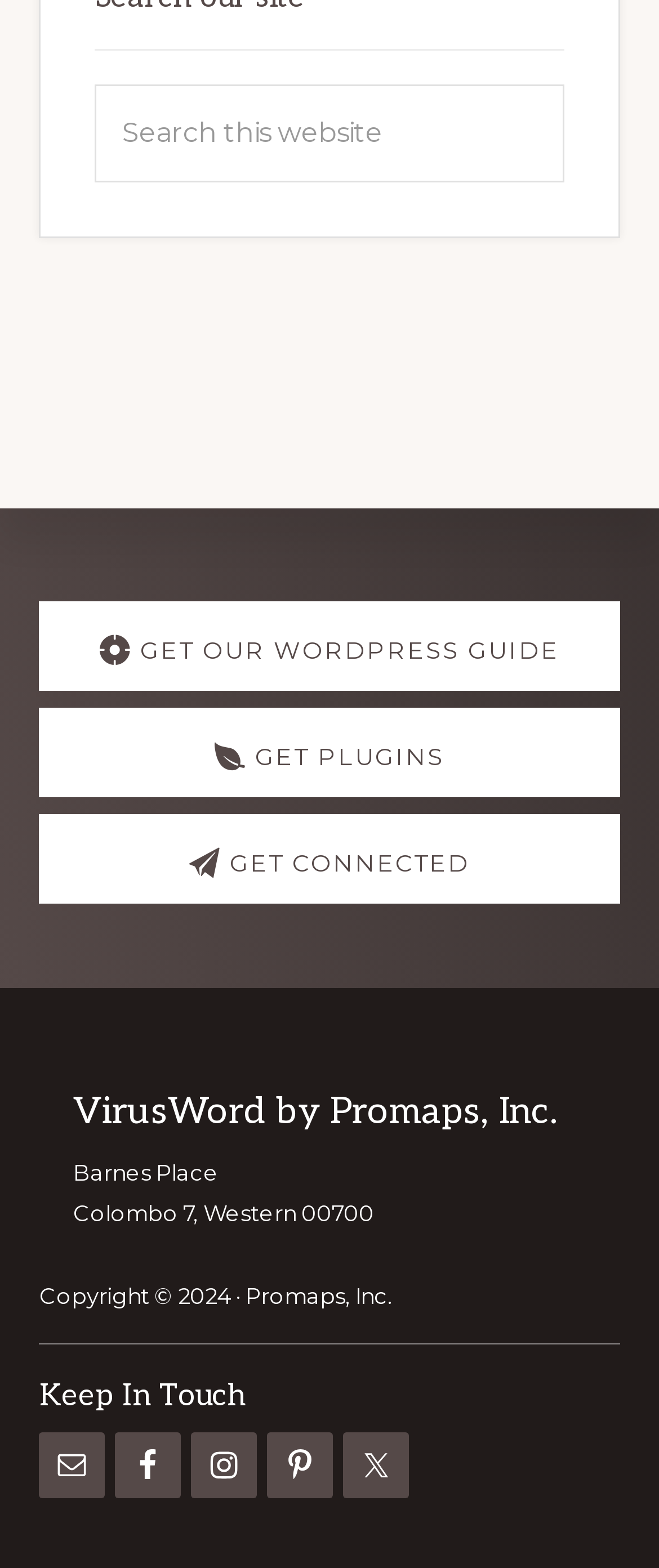What is the company name?
Using the visual information from the image, give a one-word or short-phrase answer.

VirusWord by Promaps, Inc.